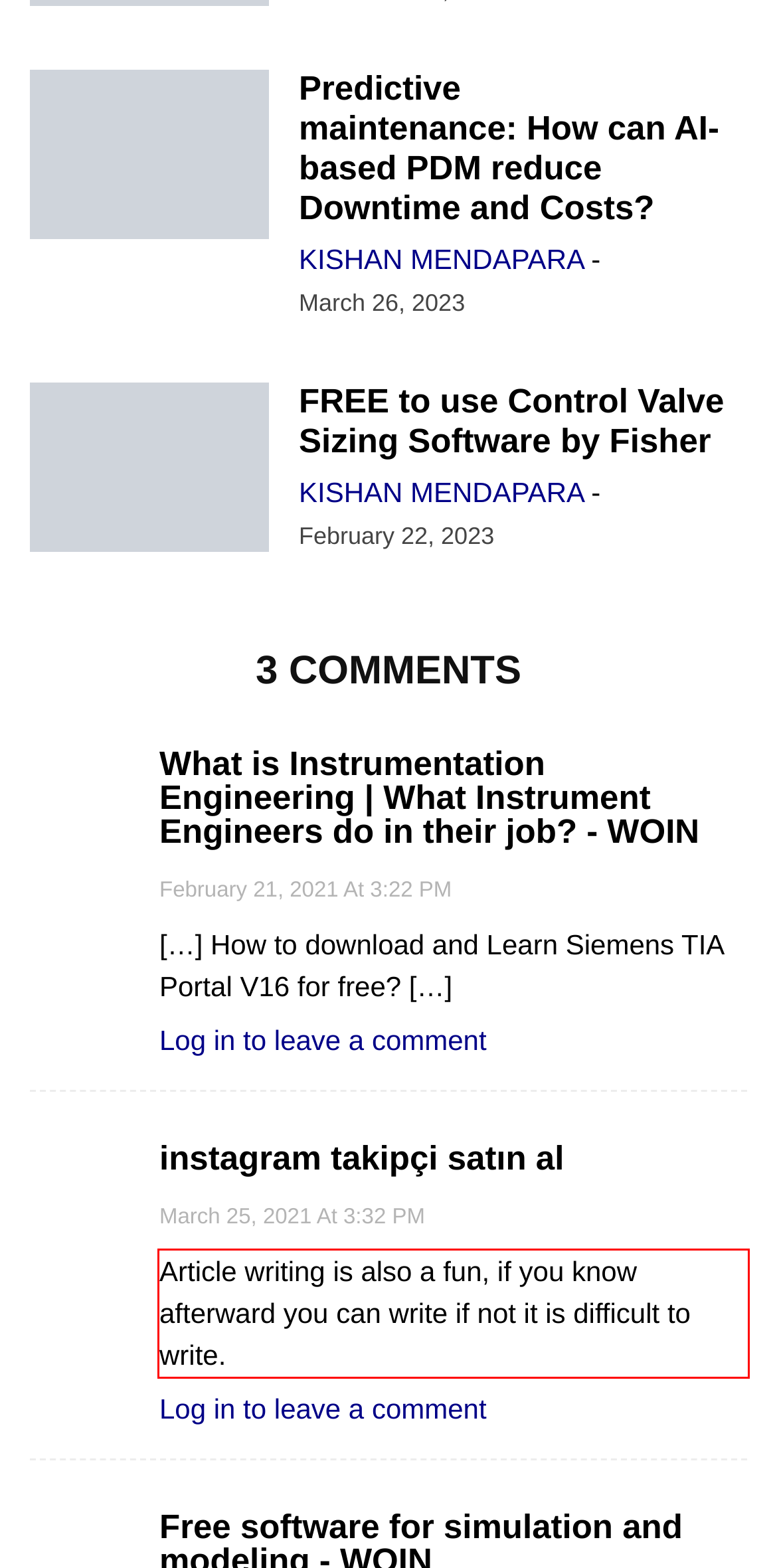Observe the screenshot of the webpage that includes a red rectangle bounding box. Conduct OCR on the content inside this red bounding box and generate the text.

Article writing is also a fun, if you know afterward you can write if not it is difficult to write.